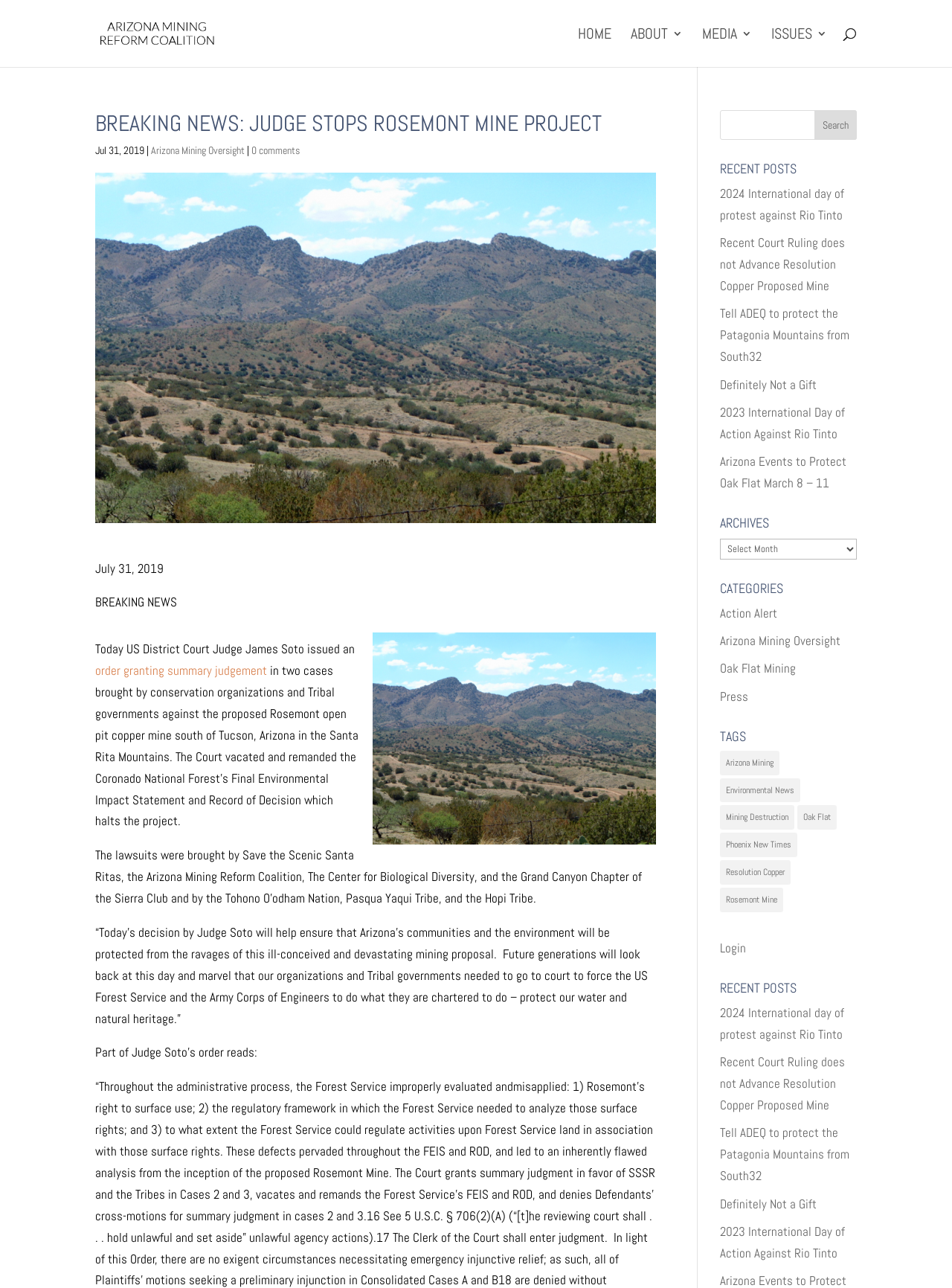Give a one-word or short phrase answer to the question: 
What is the name of the organization in the logo?

Arizona Mining Reform Coalition